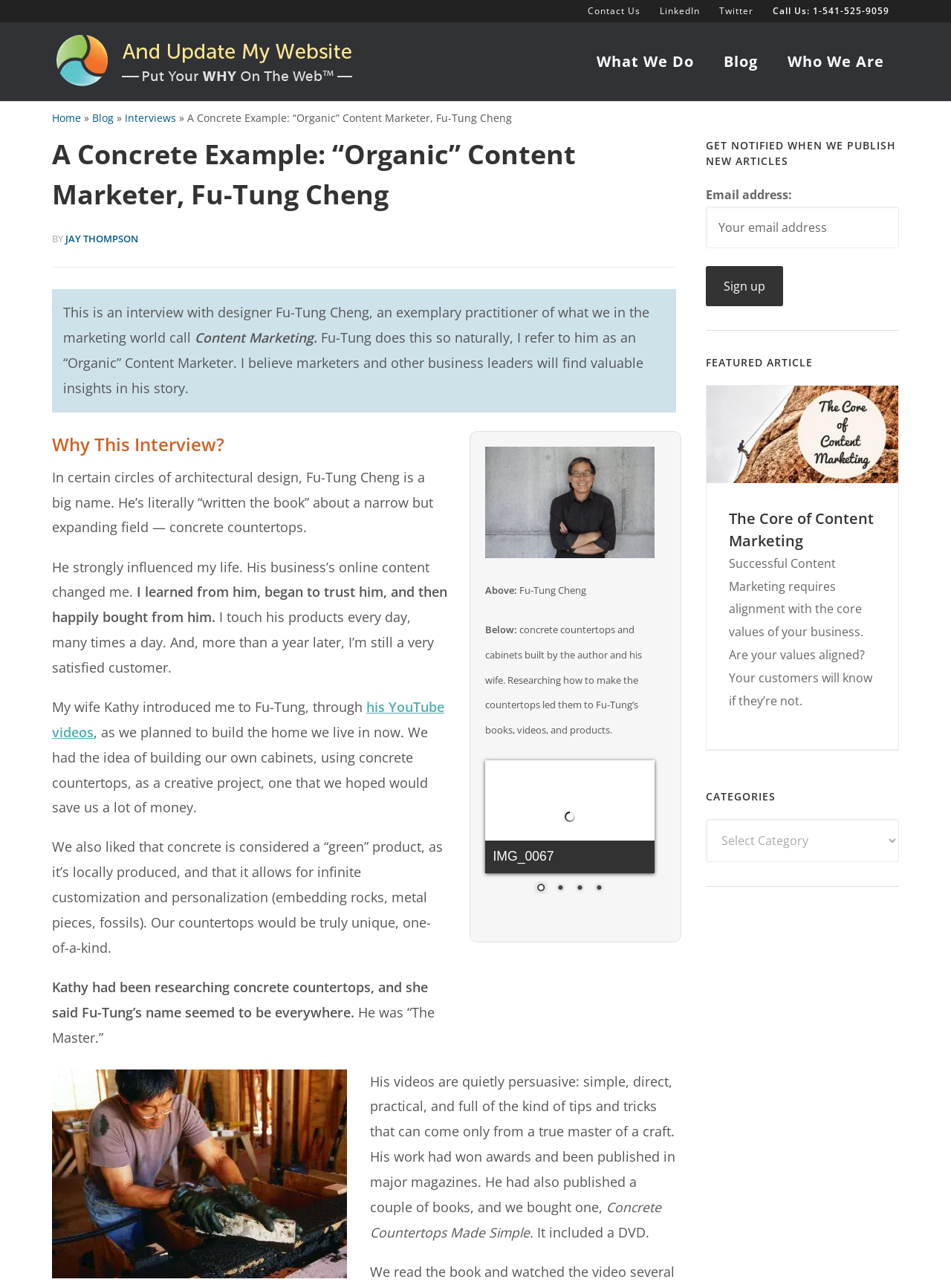Locate the bounding box coordinates of the region to be clicked to comply with the following instruction: "Click the 'Home' link". The coordinates must be four float numbers between 0 and 1, in the form [left, top, right, bottom].

None